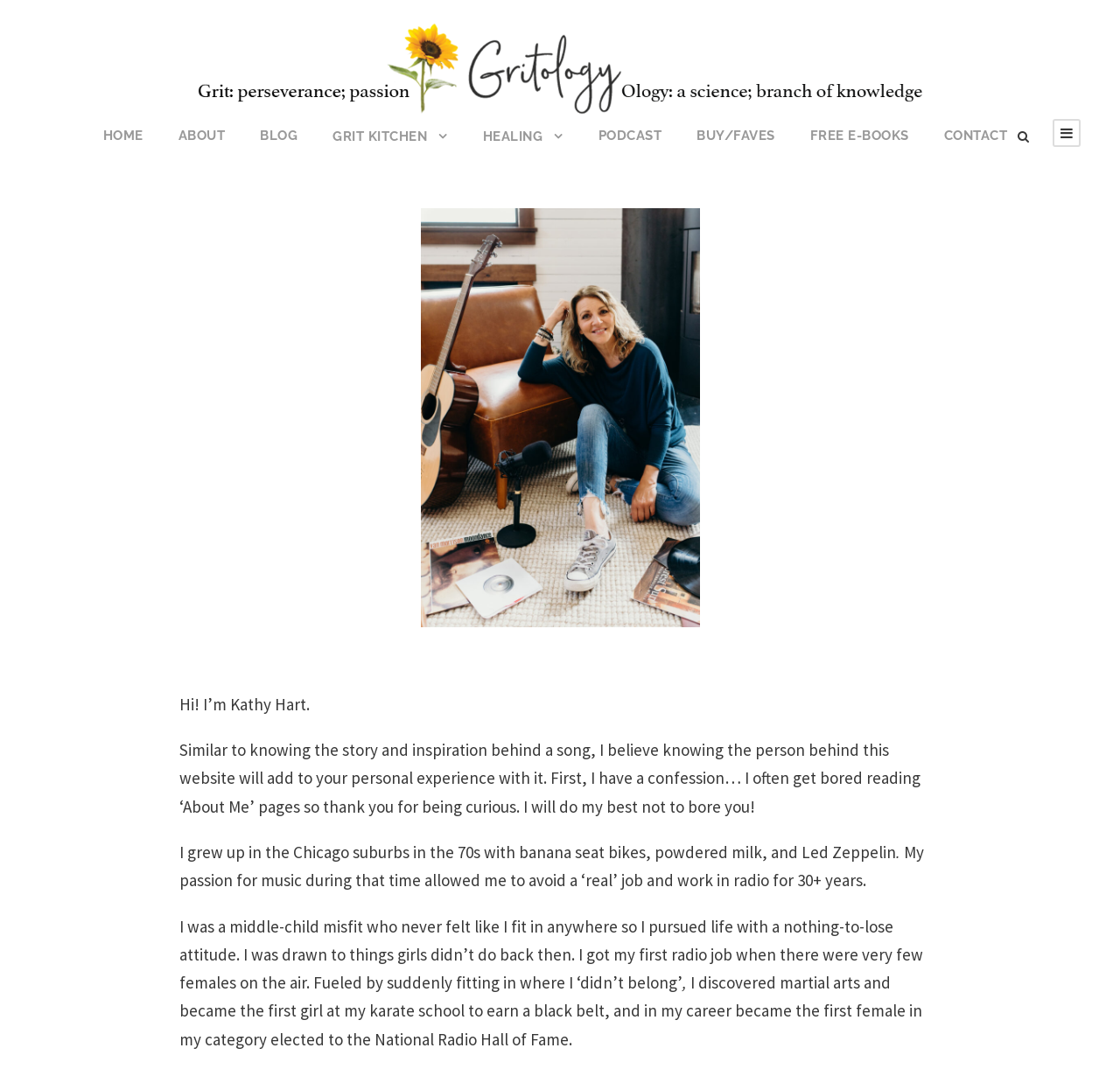Please find the bounding box coordinates of the clickable region needed to complete the following instruction: "read about the author". The bounding box coordinates must consist of four float numbers between 0 and 1, i.e., [left, top, right, bottom].

[0.16, 0.645, 0.277, 0.664]